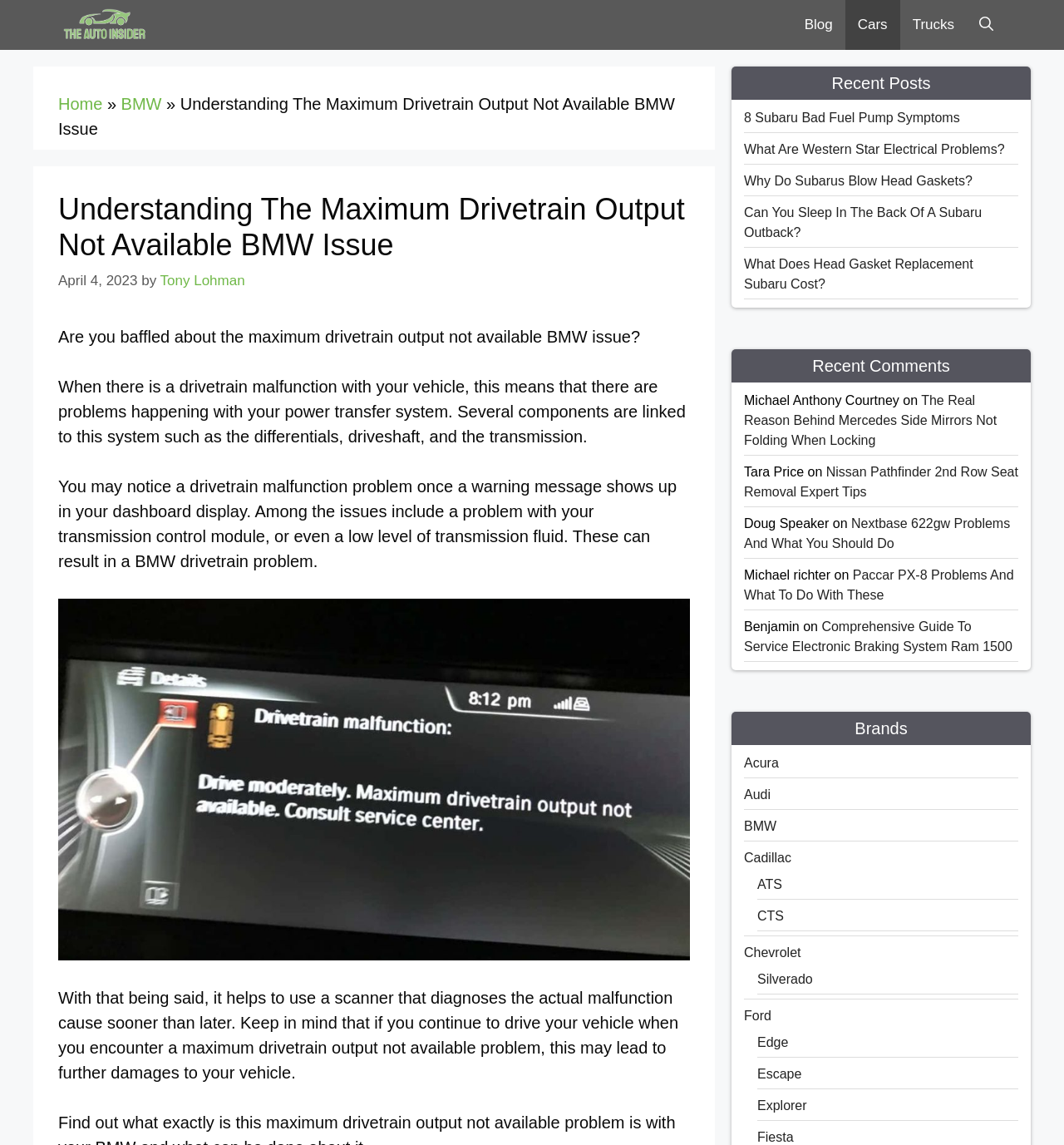Identify and provide the main heading of the webpage.

Understanding The Maximum Drivetrain Output Not Available BMW Issue